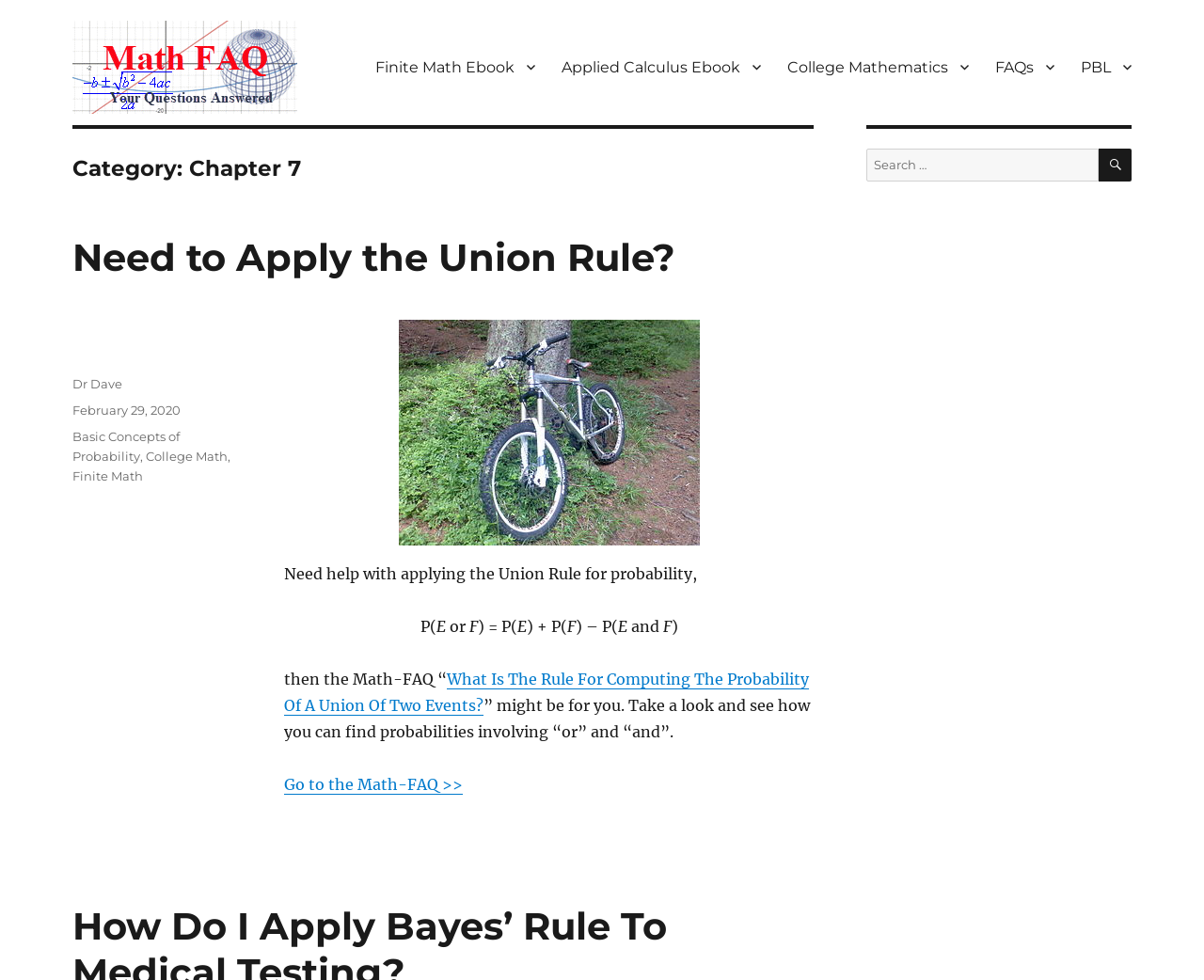What is the topic of the linked article?
Please use the visual content to give a single word or phrase answer.

What Is The Rule For Computing The Probability Of A Union Of Two Events?